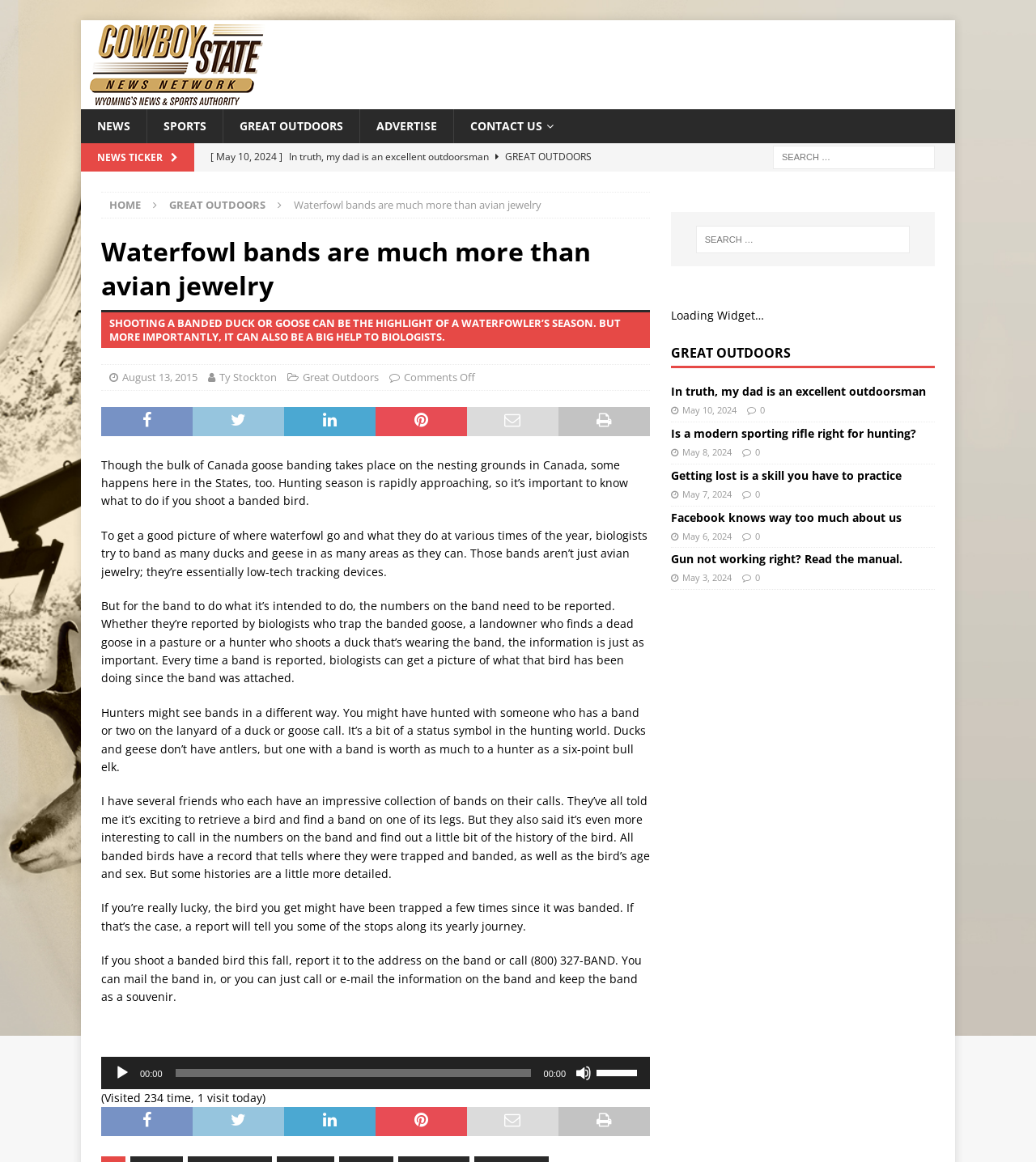Please identify the bounding box coordinates of the element's region that I should click in order to complete the following instruction: "Click the 'Home' link". The bounding box coordinates consist of four float numbers between 0 and 1, i.e., [left, top, right, bottom].

None